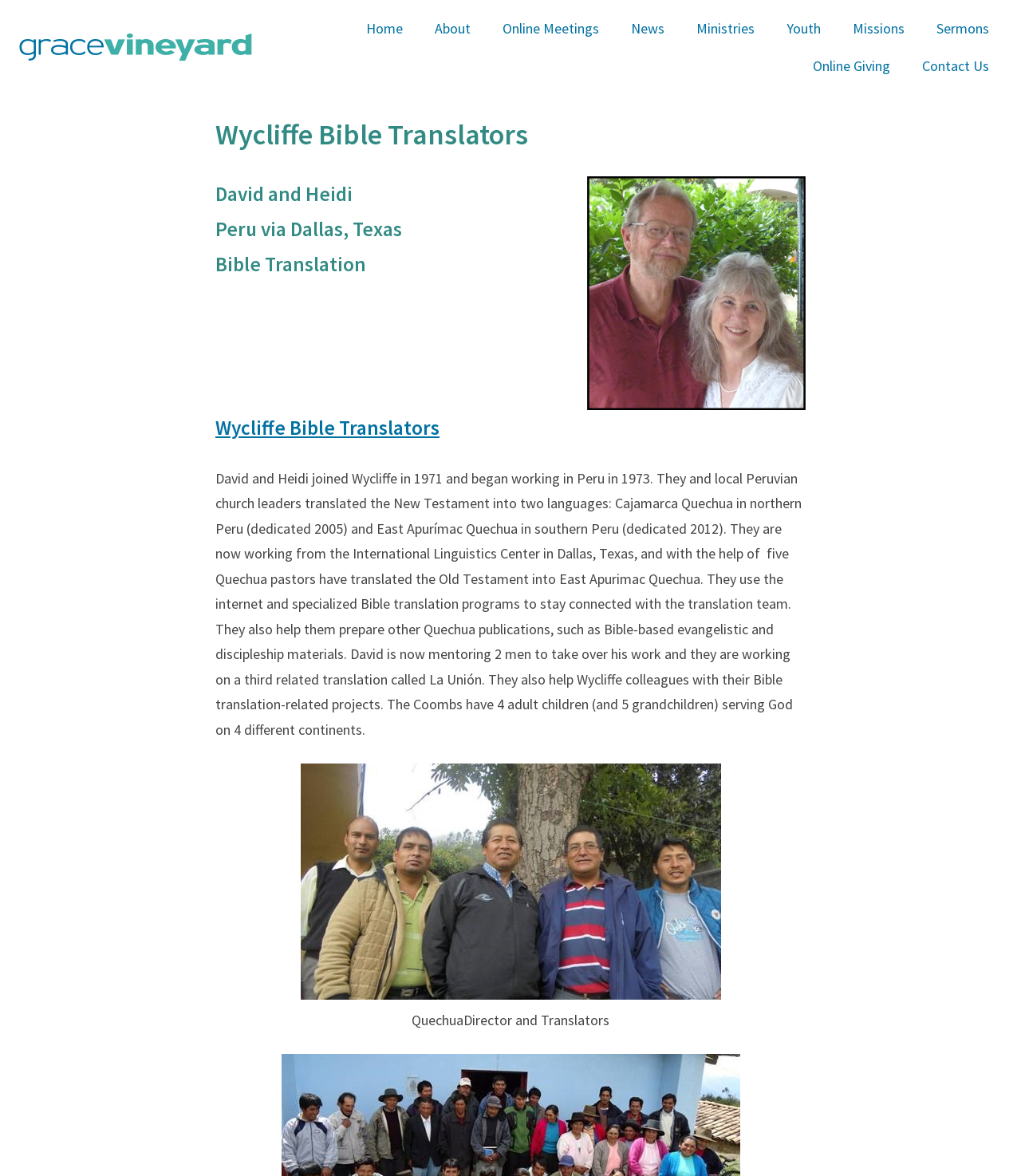Find the bounding box of the web element that fits this description: "Mercy Ministry".

[0.667, 0.102, 0.822, 0.132]